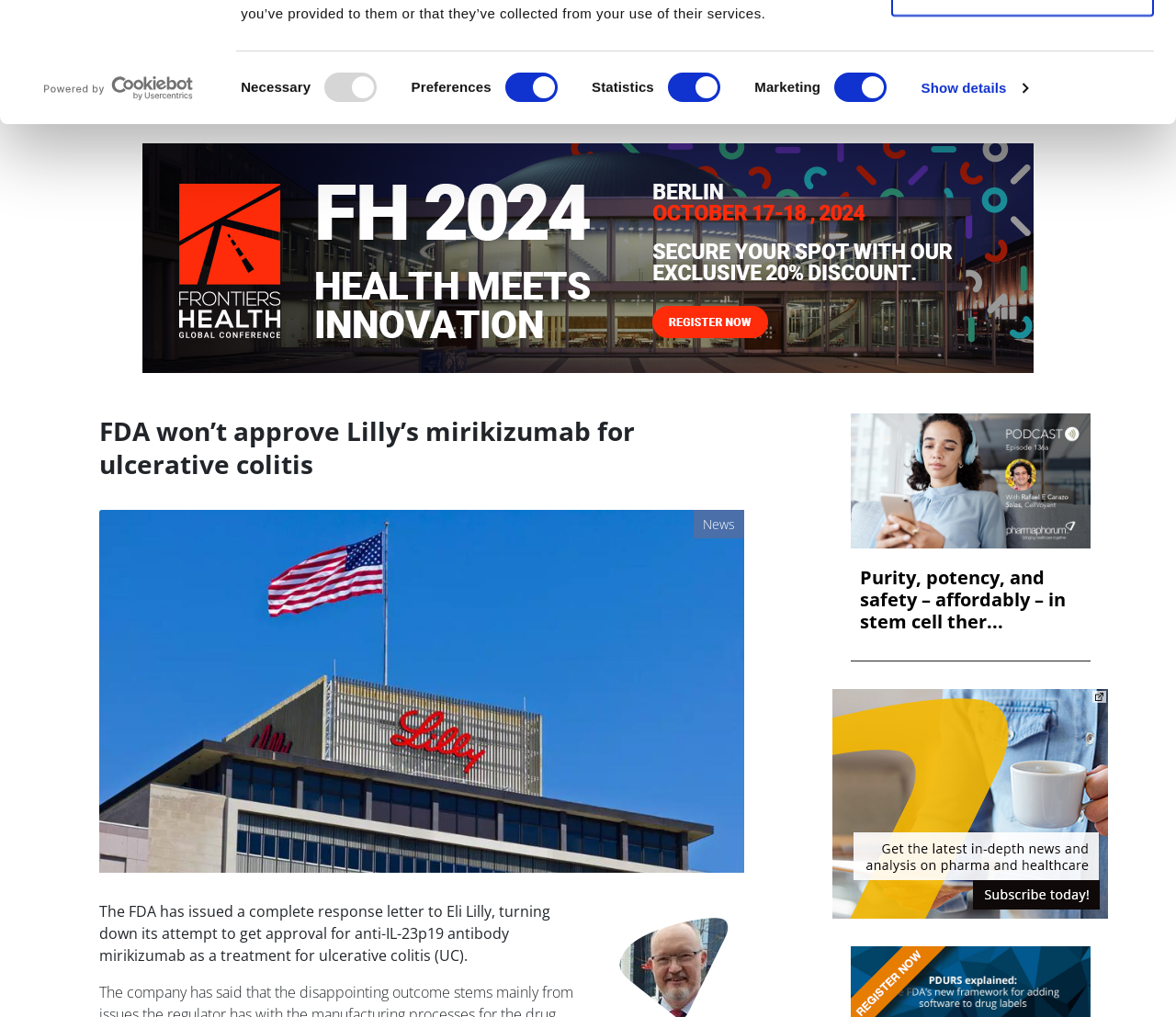Please specify the bounding box coordinates of the element that should be clicked to execute the given instruction: 'Visit the 'Pharmaphorum menu first category''. Ensure the coordinates are four float numbers between 0 and 1, expressed as [left, top, right, bottom].

[0.066, 0.043, 0.861, 0.093]